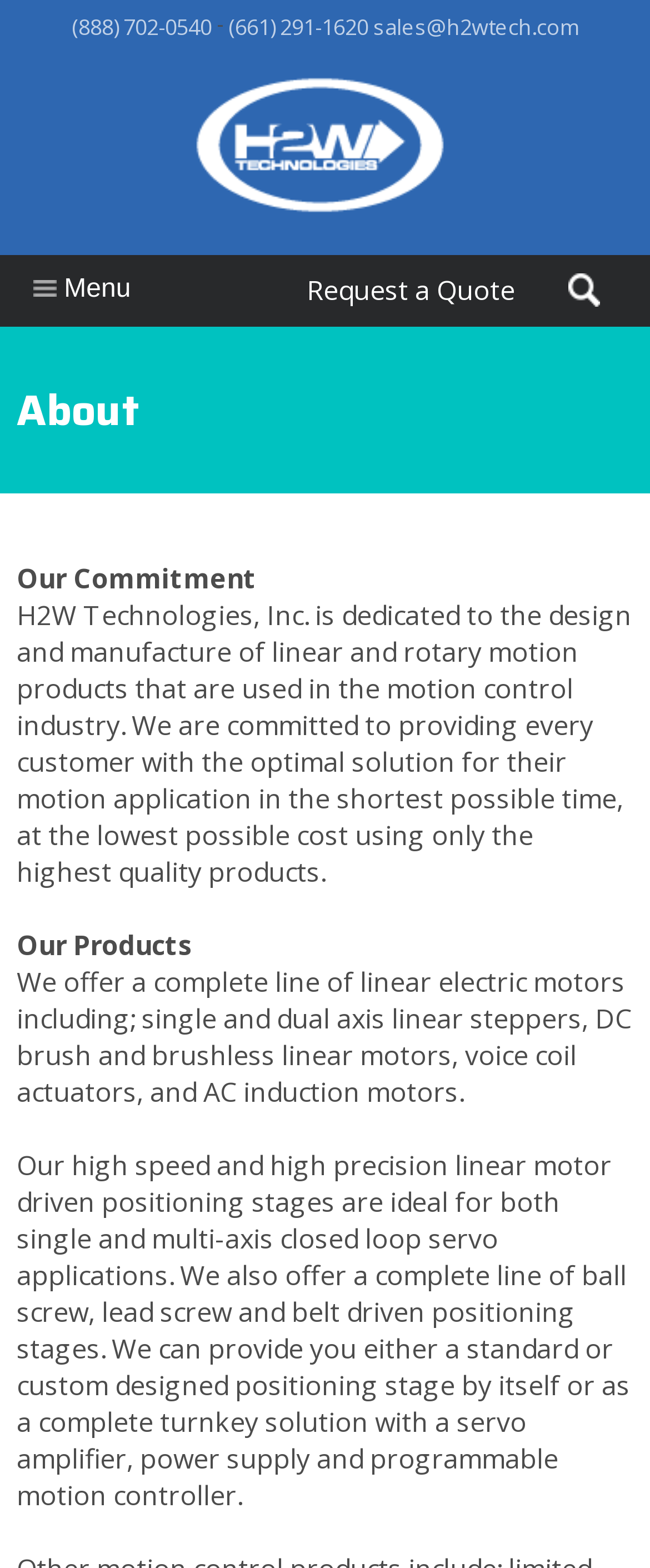What type of products does the company offer?
Please respond to the question with as much detail as possible.

I found the type of products offered by the company by reading the static text on the webpage, which mentions 'linear electric motors including; single and dual axis linear steppers, DC brush and brushless linear motors, voice coil actuators, and AC induction motors' and 'high speed and high precision linear motor driven positioning stages'.